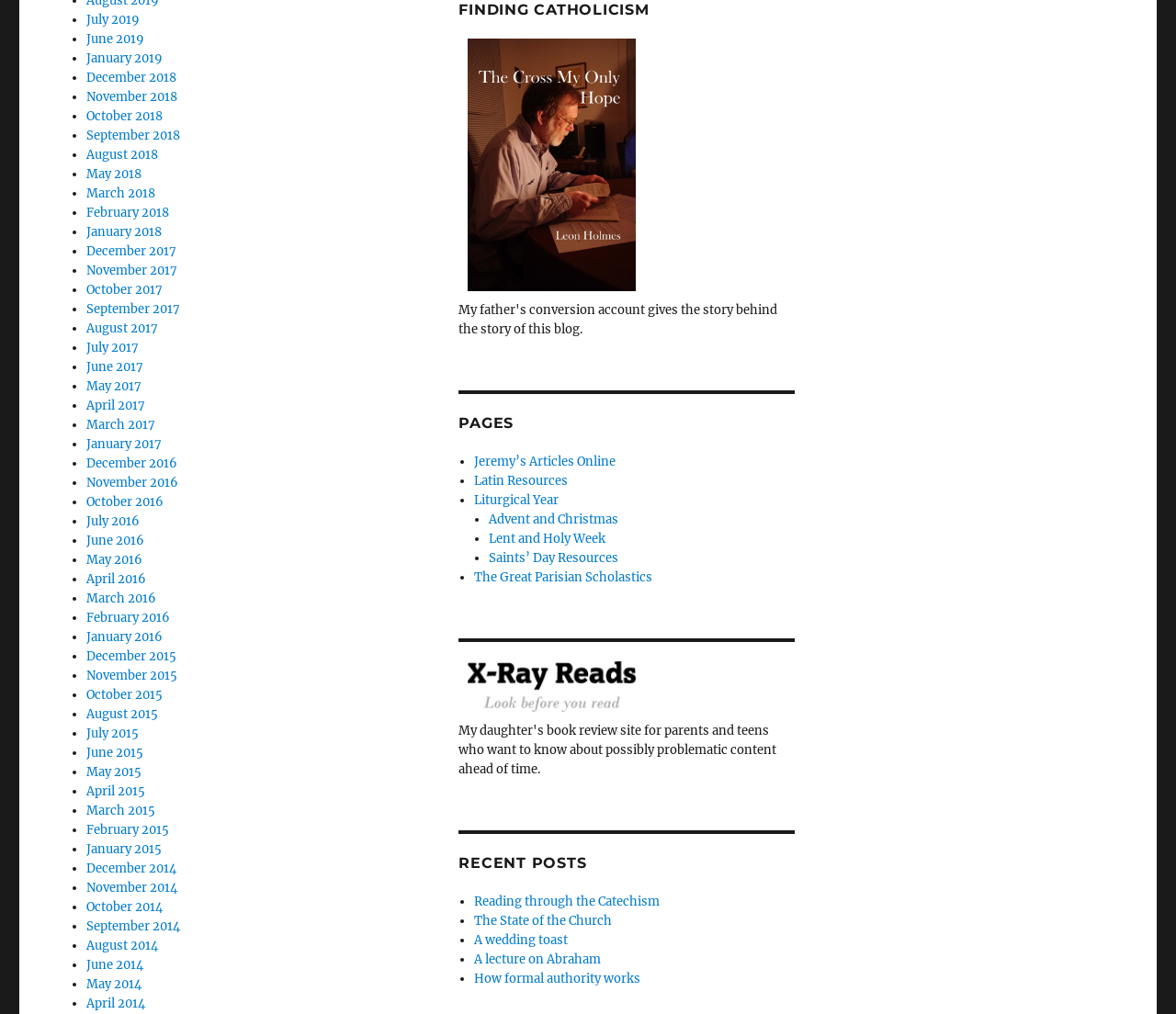Please find the bounding box for the following UI element description. Provide the coordinates in (top-left x, top-left y, bottom-right x, bottom-right y) format, with values between 0 and 1: April 2014

[0.073, 0.982, 0.123, 0.997]